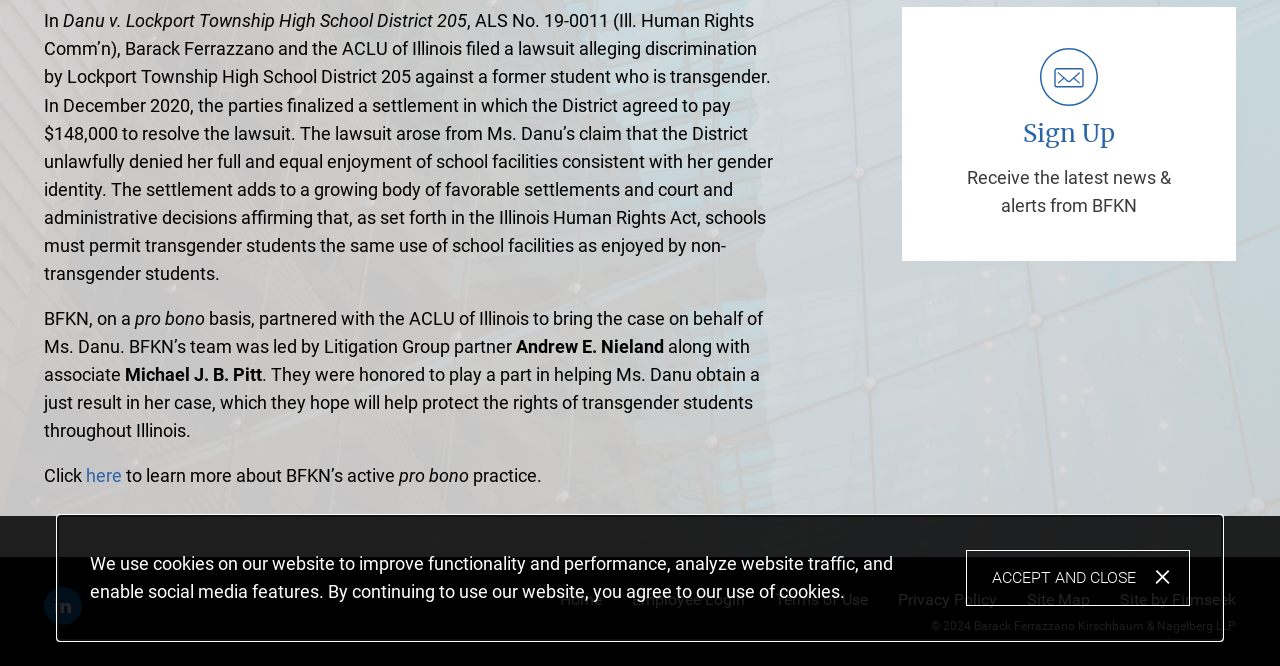Locate the bounding box of the UI element defined by this description: "Site Map". The coordinates should be given as four float numbers between 0 and 1, formatted as [left, top, right, bottom].

[0.802, 0.886, 0.852, 0.914]